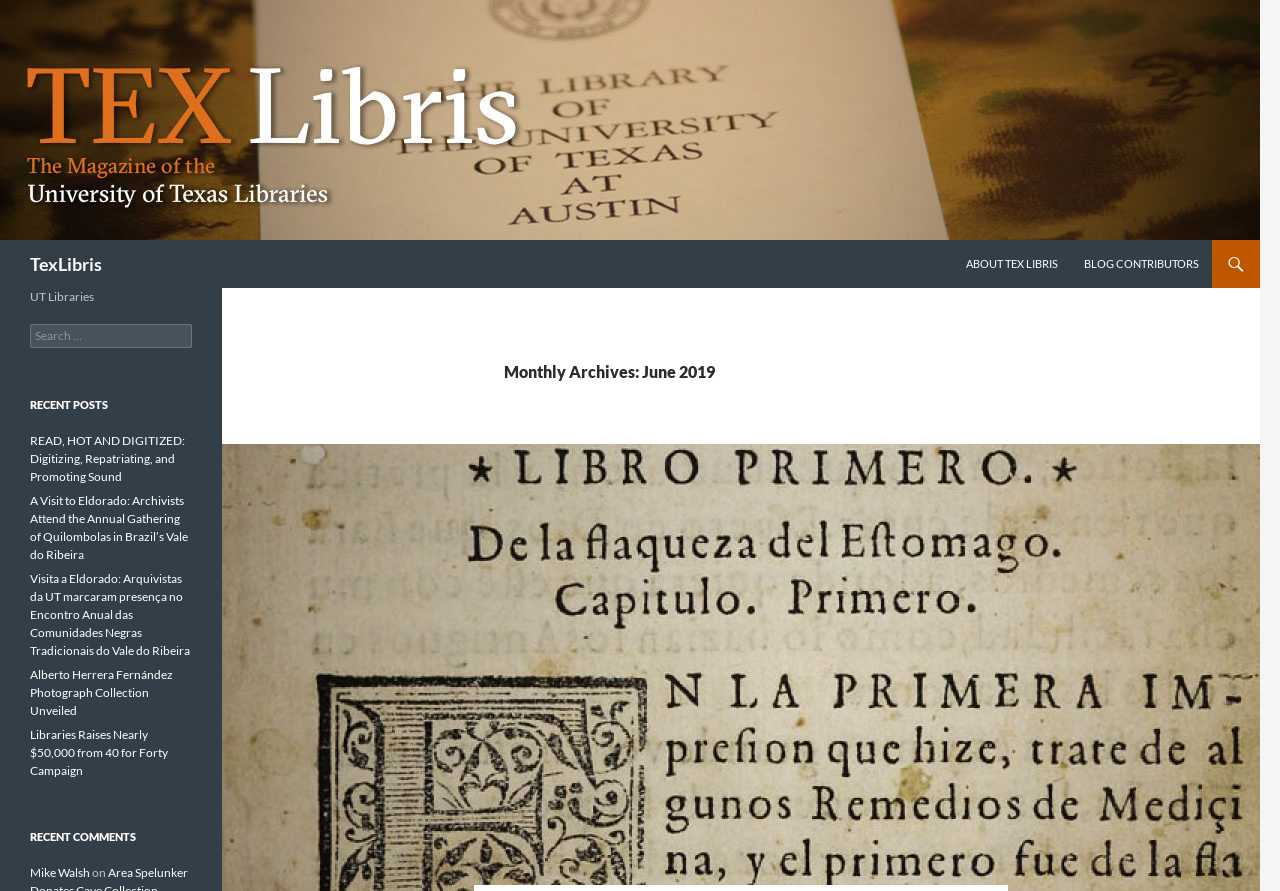Pinpoint the bounding box coordinates of the clickable area needed to execute the instruction: "View the ABOUT TEX LIBRIS page". The coordinates should be specified as four float numbers between 0 and 1, i.e., [left, top, right, bottom].

[0.745, 0.269, 0.836, 0.323]